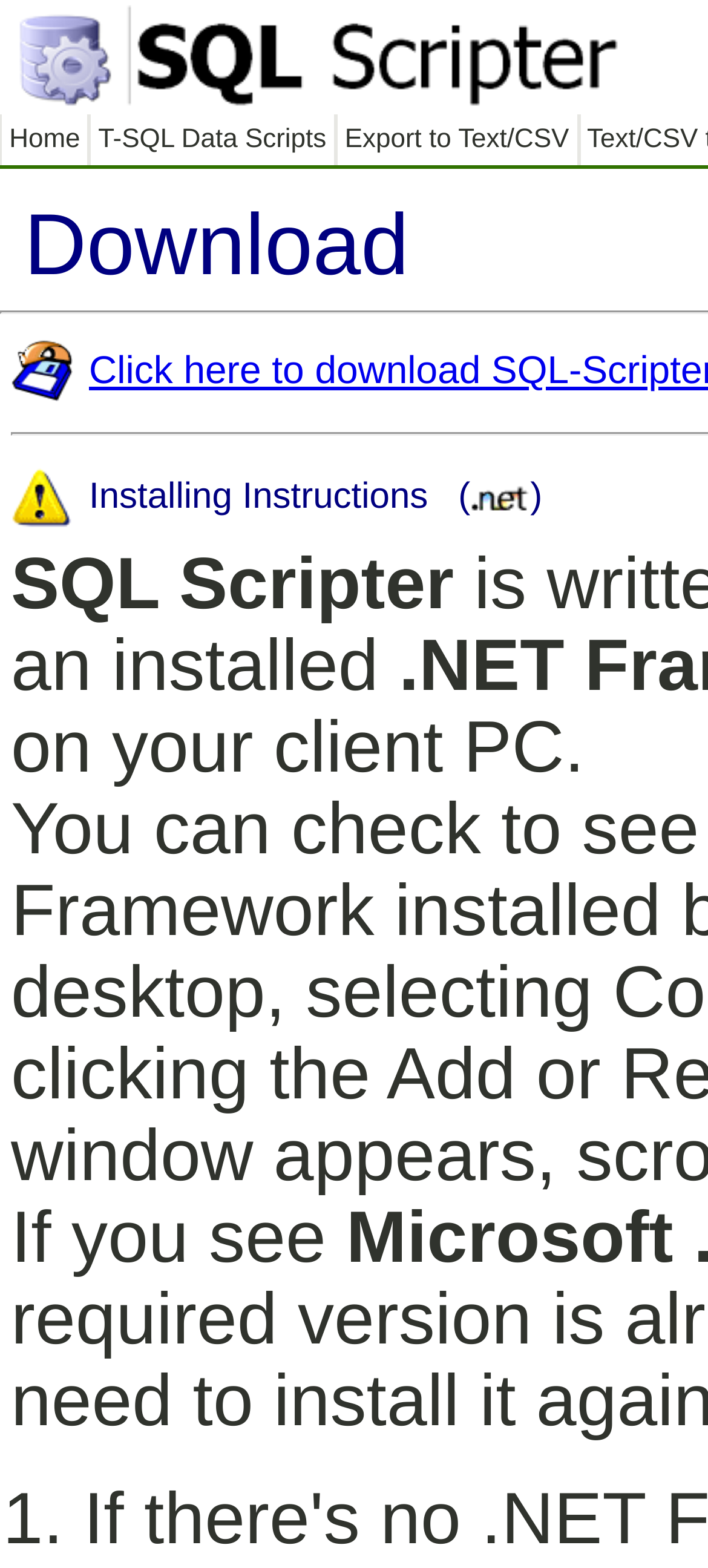Detail the webpage's structure and highlights in your description.

The webpage is about downloading SQL Scripter. At the top, there is a large image that spans almost the entire width of the page. Below the image, there is a navigation menu with three grid cells, each containing a link. The links are "Home", "T-SQL Data Scripts", and "Export to Text/CSV", listed from left to right. 

Below the navigation menu, there are two layout table cells, one on top of the other. The top cell contains a link, while the bottom cell contains a list marker with the text "1.". The list marker is positioned near the bottom of the page.